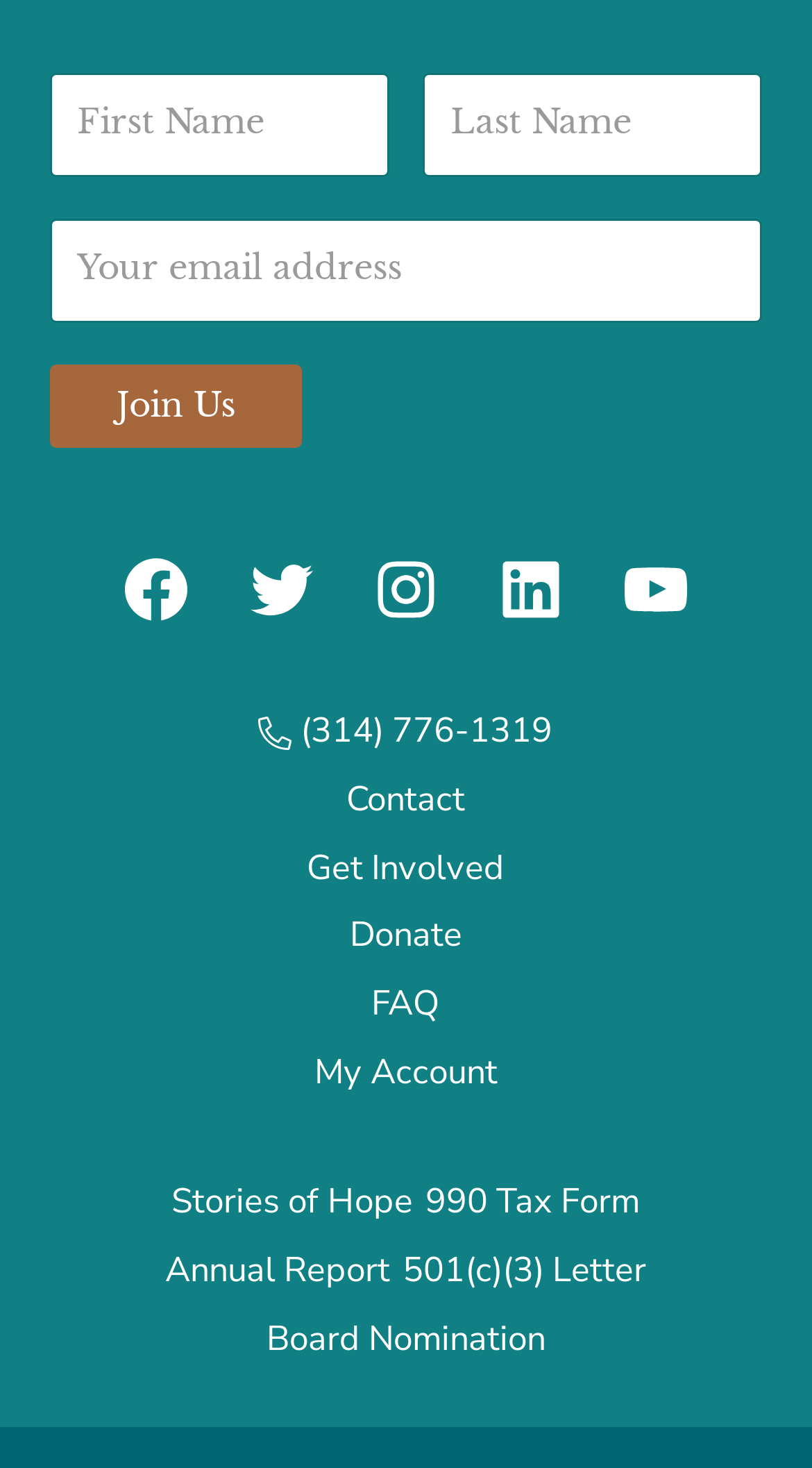Please determine the bounding box coordinates of the element to click in order to execute the following instruction: "Enter first name". The coordinates should be four float numbers between 0 and 1, specified as [left, top, right, bottom].

[0.061, 0.05, 0.479, 0.121]